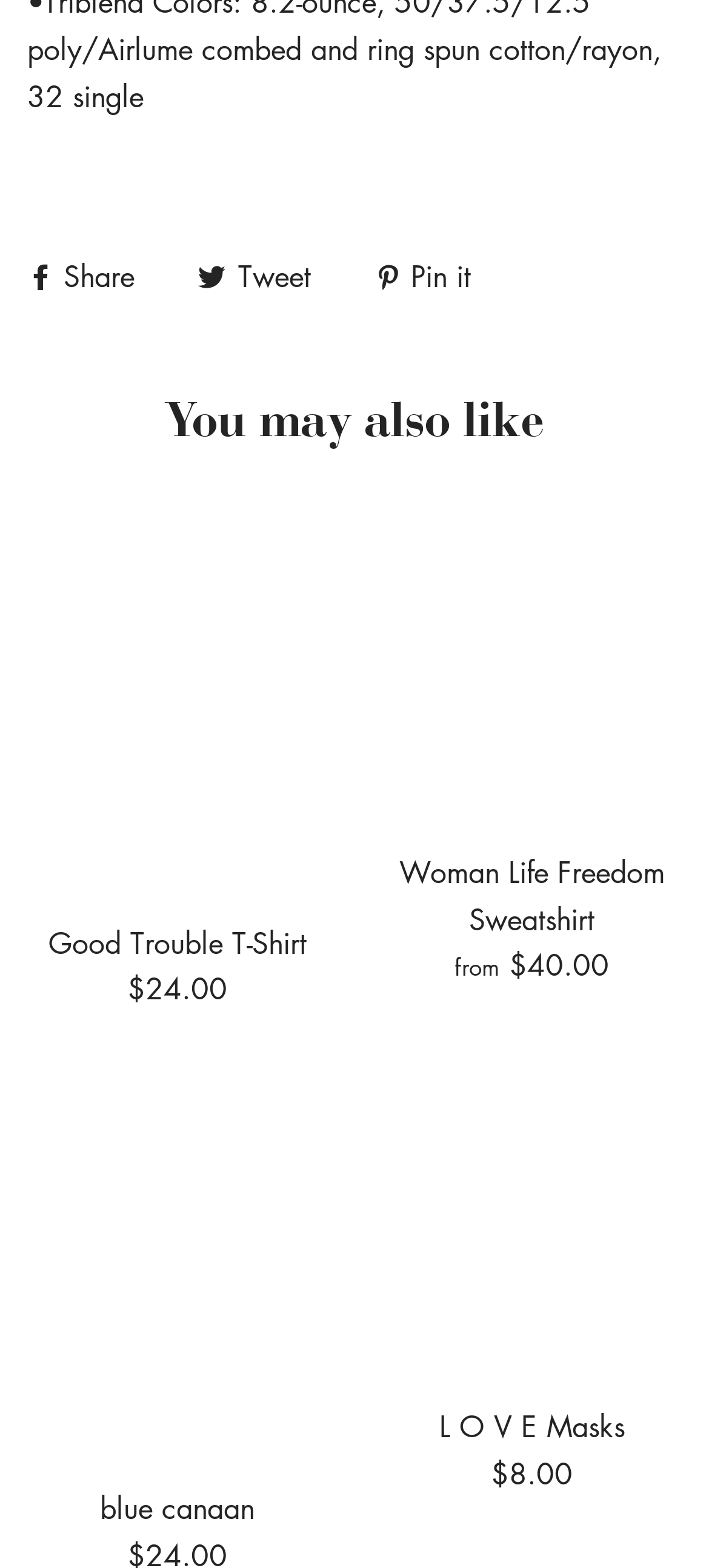Refer to the element description Share and identify the corresponding bounding box in the screenshot. Format the coordinates as (top-left x, top-left y, bottom-right x, bottom-right y) with values in the range of 0 to 1.

[0.038, 0.162, 0.203, 0.188]